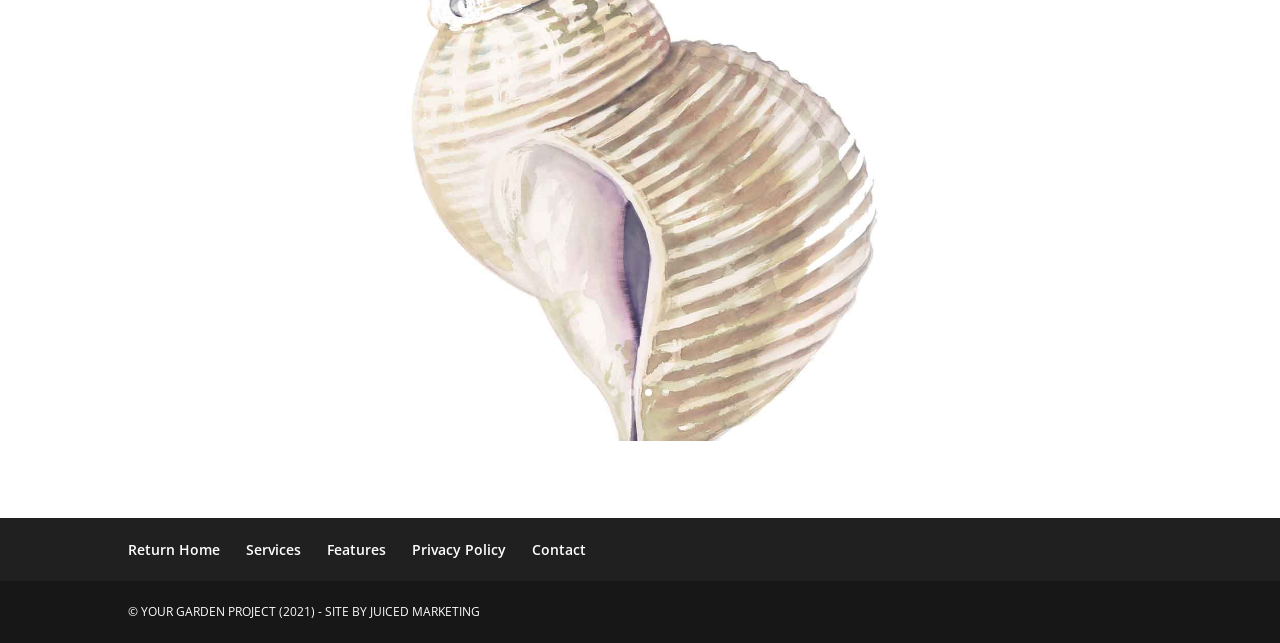Please indicate the bounding box coordinates for the clickable area to complete the following task: "Visit the Cargo page". The coordinates should be specified as four float numbers between 0 and 1, i.e., [left, top, right, bottom].

None